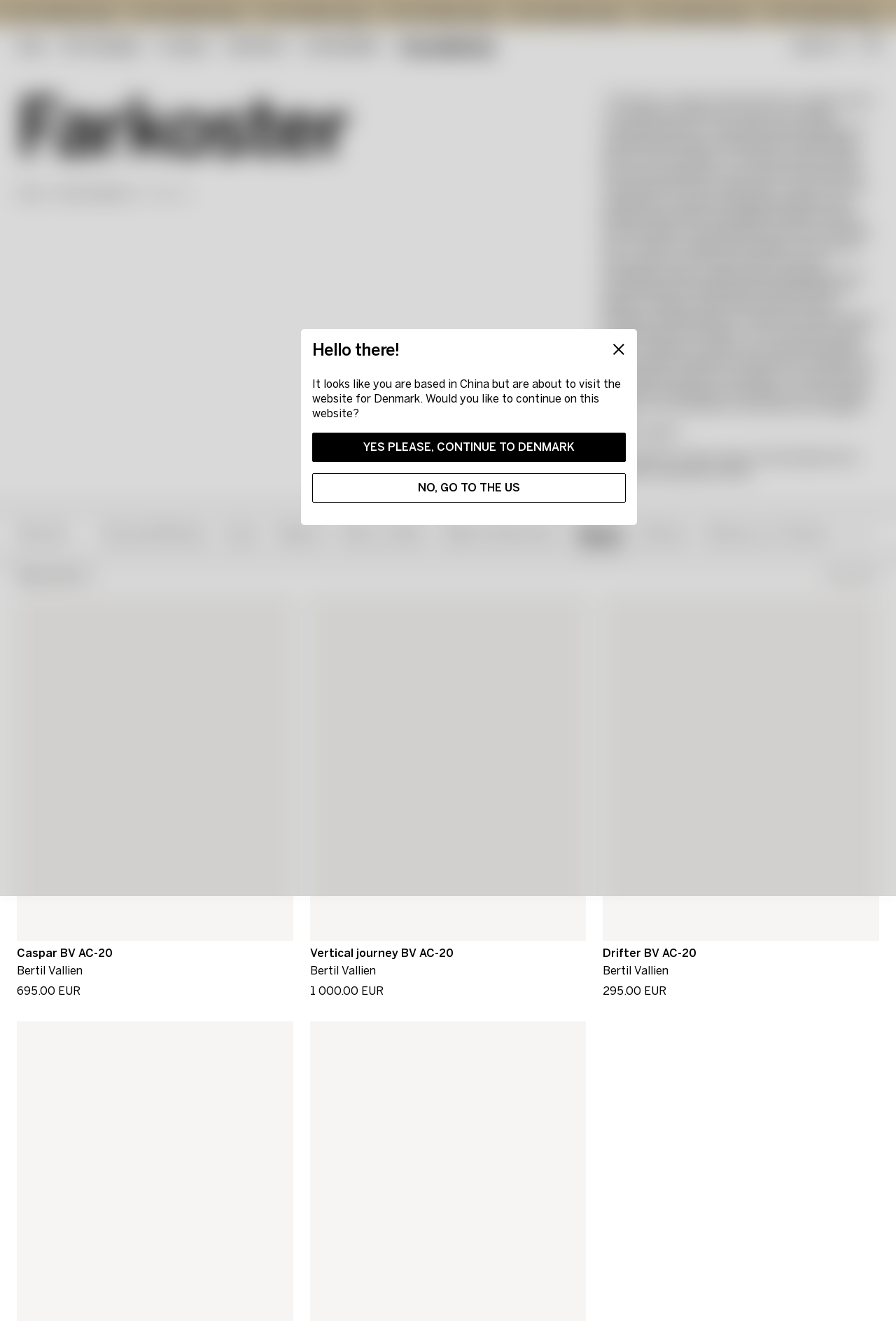Determine the bounding box coordinates for the area that needs to be clicked to fulfill this task: "Click on the 'Artist Collection' link". The coordinates must be given as four float numbers between 0 and 1, i.e., [left, top, right, bottom].

[0.063, 0.141, 0.148, 0.151]